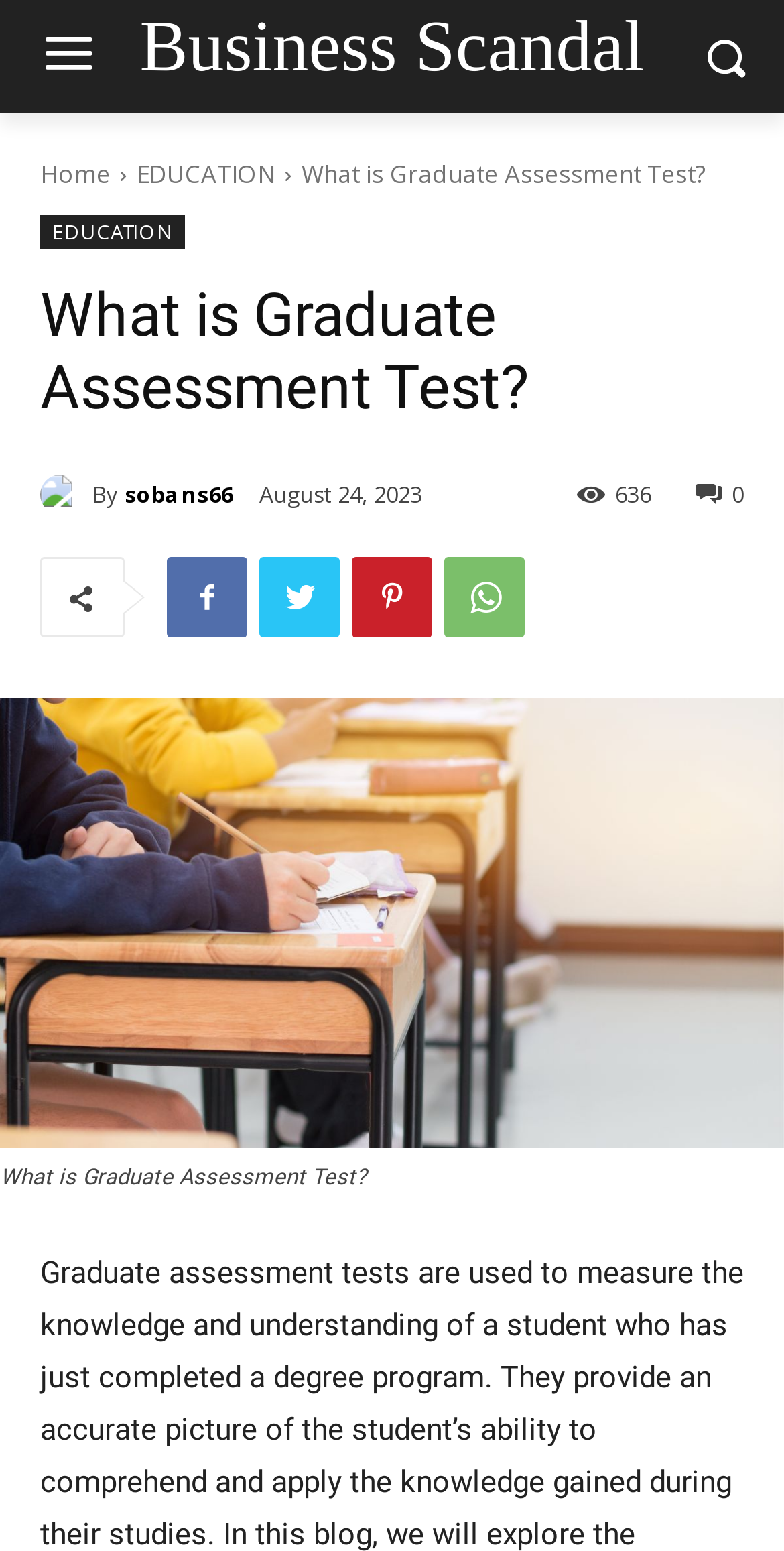How many links are there in the navigation menu? Observe the screenshot and provide a one-word or short phrase answer.

4